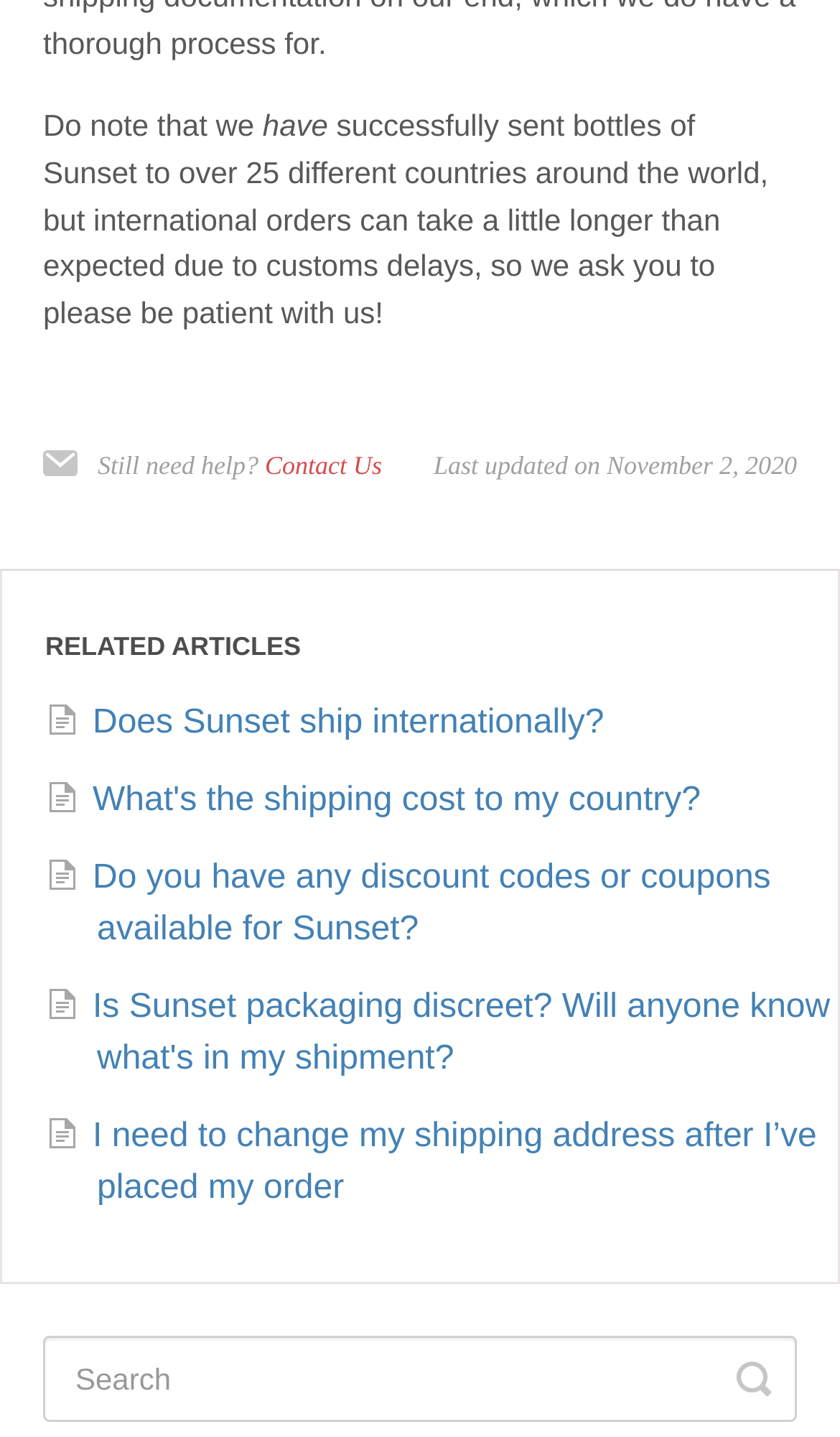Please find the bounding box coordinates (top-left x, top-left y, bottom-right x, bottom-right y) in the screenshot for the UI element described as follows: Does Sunset ship internationally?

[0.054, 0.49, 0.719, 0.515]